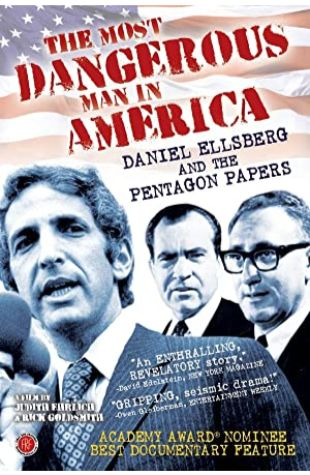What award nomination did the film receive?
Based on the screenshot, provide your answer in one word or phrase.

Academy Award nominee for Best Documentary Feature